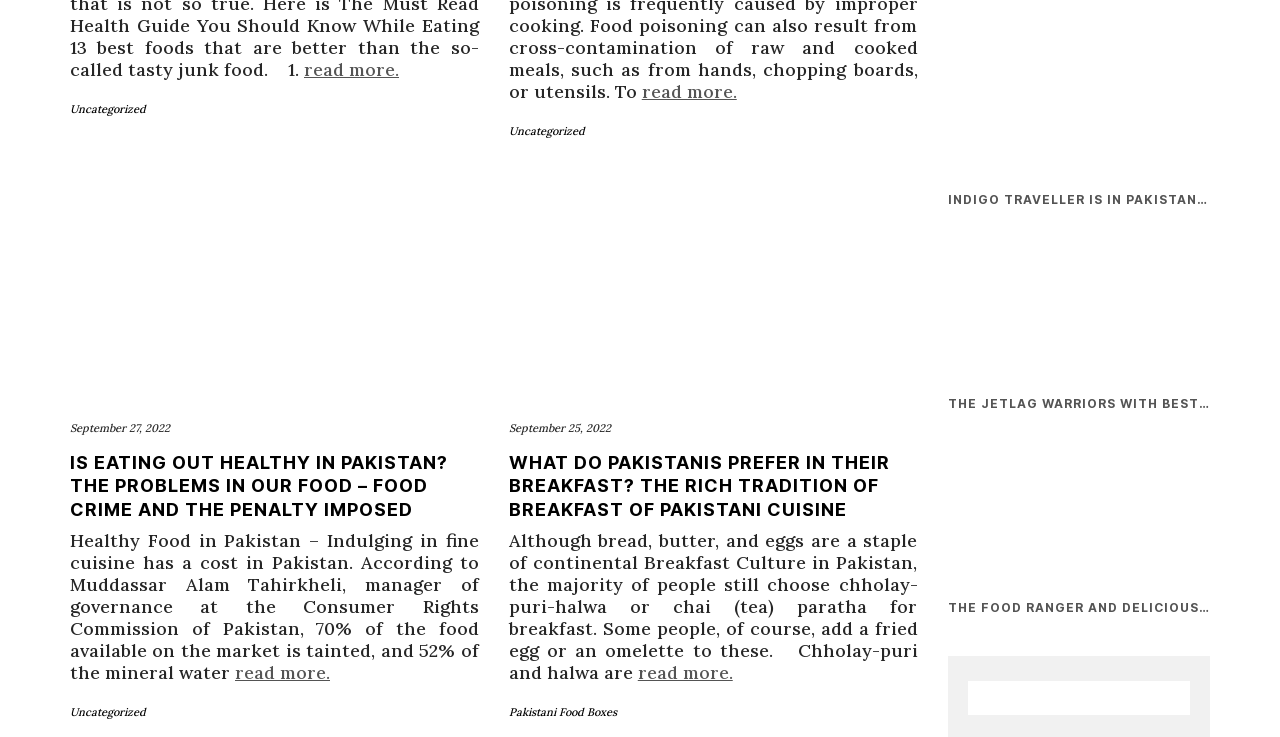Answer briefly with one word or phrase:
What type of content is featured in the right-hand column?

Videos